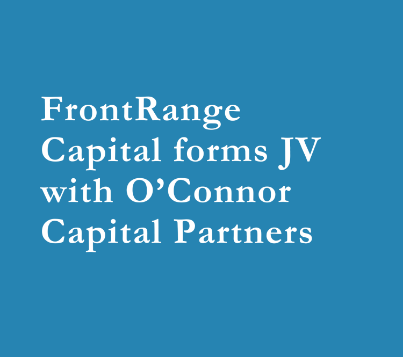Provide a one-word or brief phrase answer to the question:
What is the title displayed in the image?

FrontRange Capital forms JV with O’Connor Capital Partners